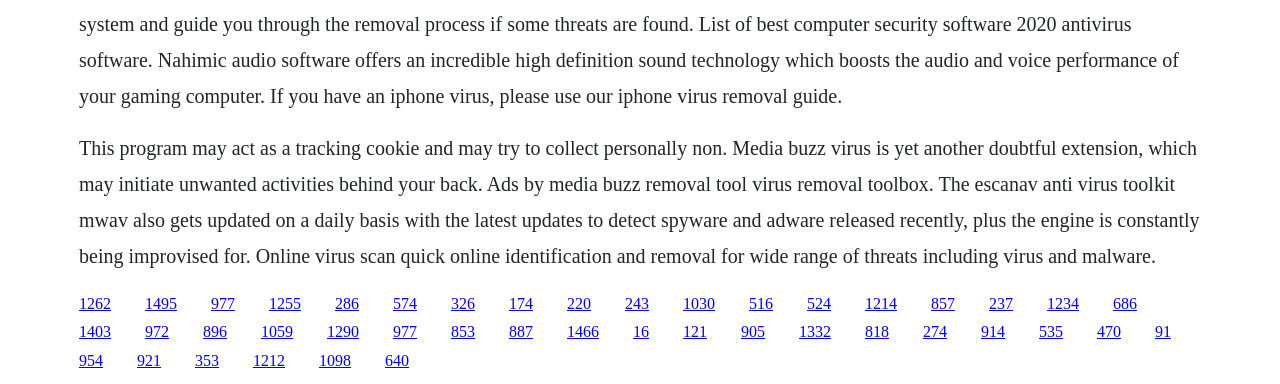Please mark the bounding box coordinates of the area that should be clicked to carry out the instruction: "Click the link to remove Media Buzz virus".

[0.062, 0.767, 0.087, 0.811]